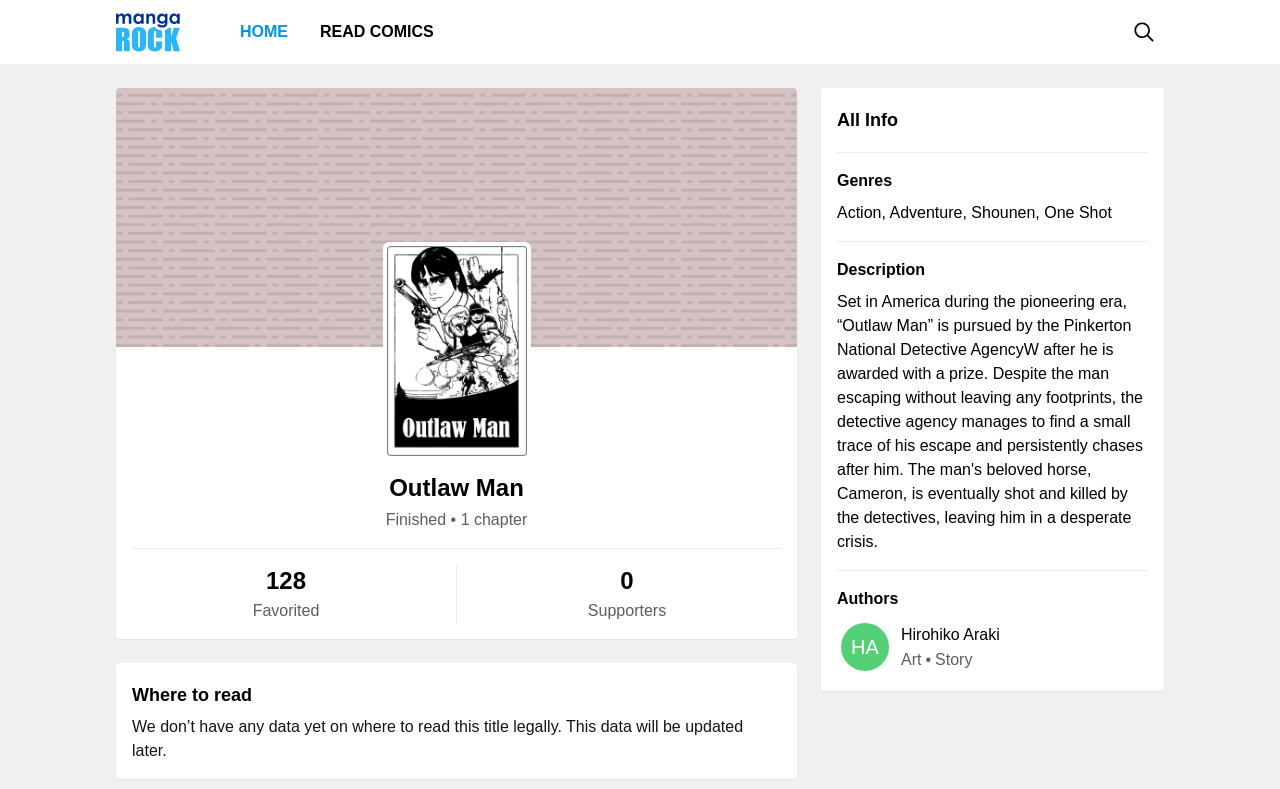Using the provided element description, identify the bounding box coordinates as (top-left x, top-left y, bottom-right x, bottom-right y). Ensure all values are between 0 and 1. Description: Switching to another package version

None